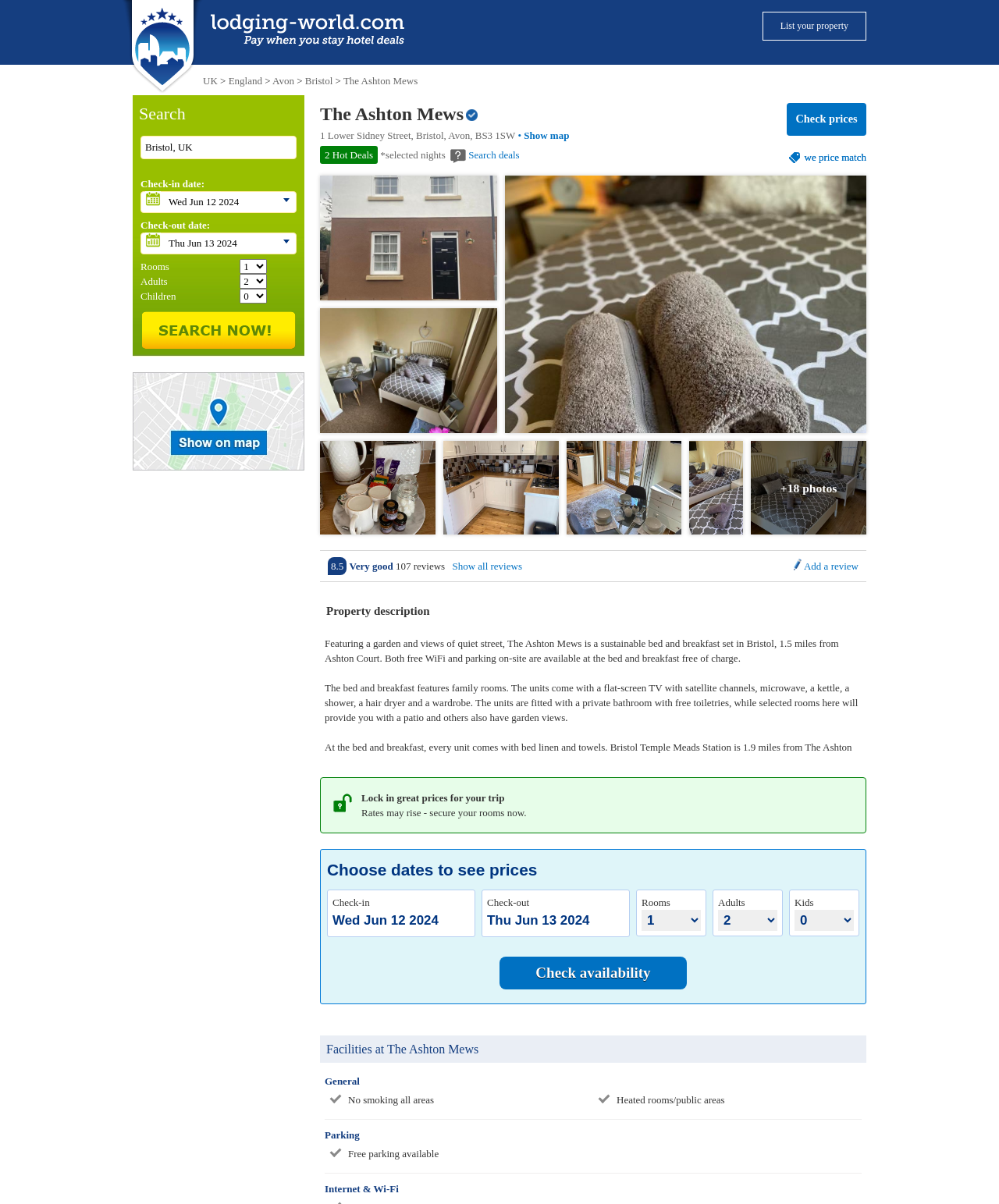Indicate the bounding box coordinates of the element that must be clicked to execute the instruction: "Select a date in the 'Check-in' field". The coordinates should be given as four float numbers between 0 and 1, i.e., [left, top, right, bottom].

[0.333, 0.756, 0.47, 0.774]